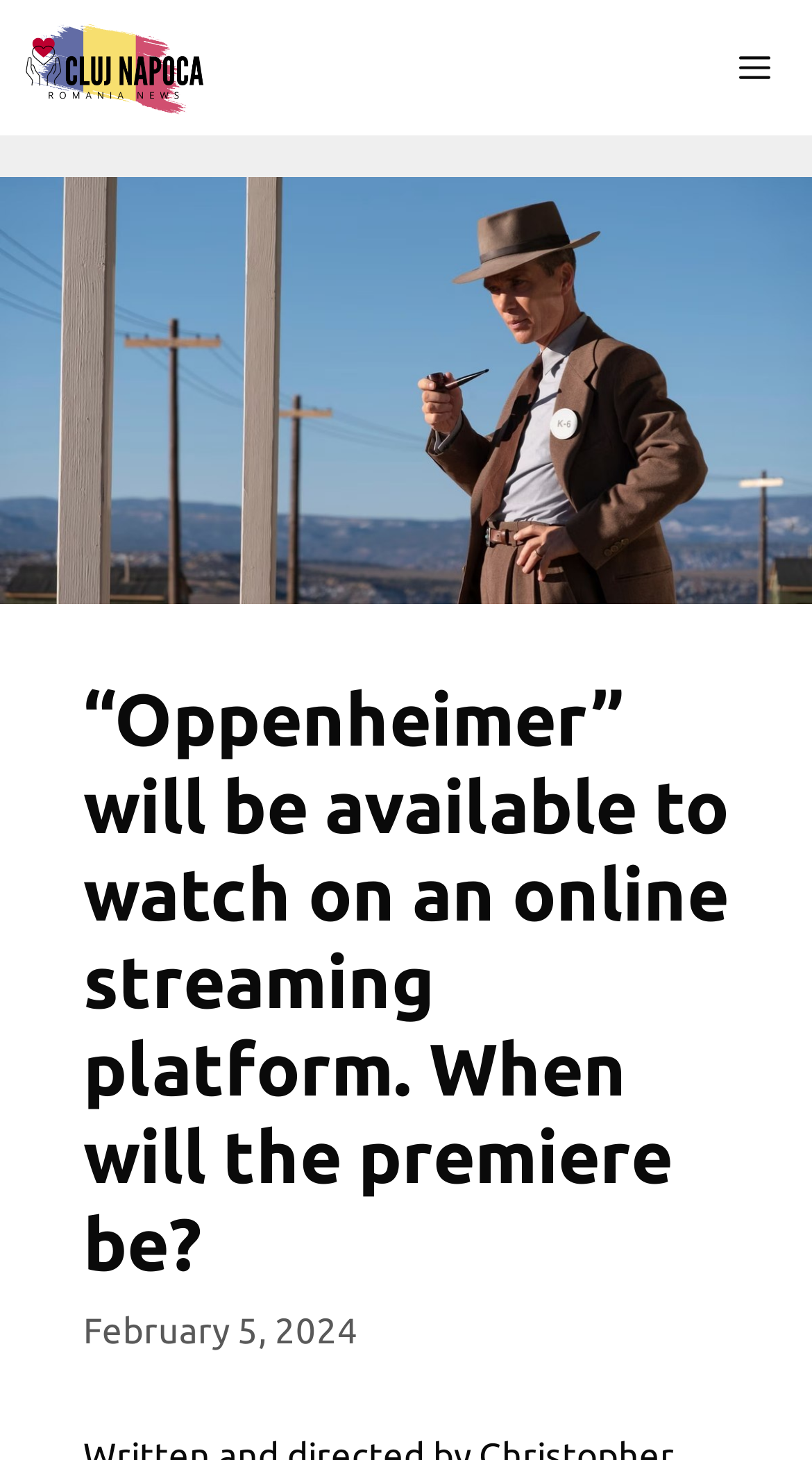When will the movie premiere?
We need a detailed and exhaustive answer to the question. Please elaborate.

The premiere date can be found by looking at the time element within the content section, which has a static text of 'February 5, 2024'.